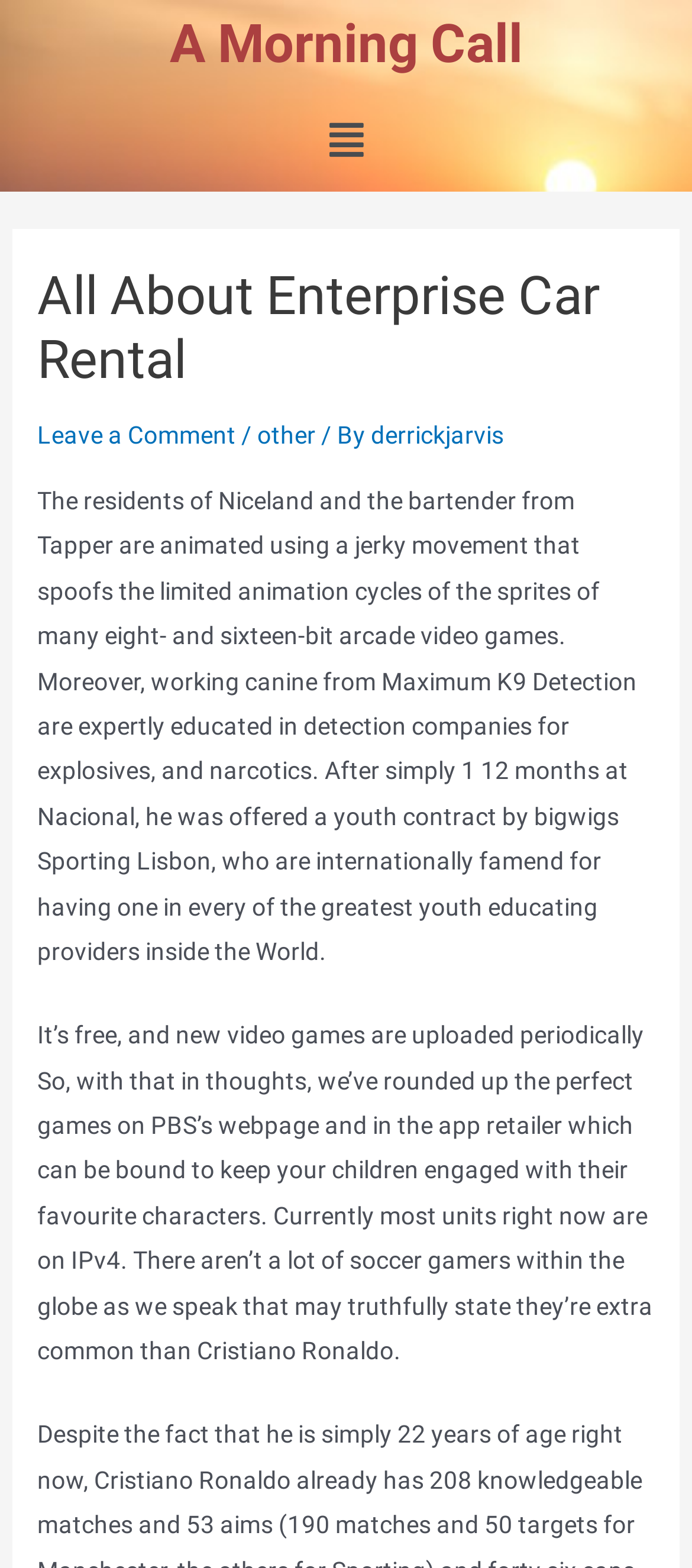Provide the bounding box coordinates of the UI element that matches the description: "Leave a Comment".

[0.054, 0.269, 0.341, 0.287]